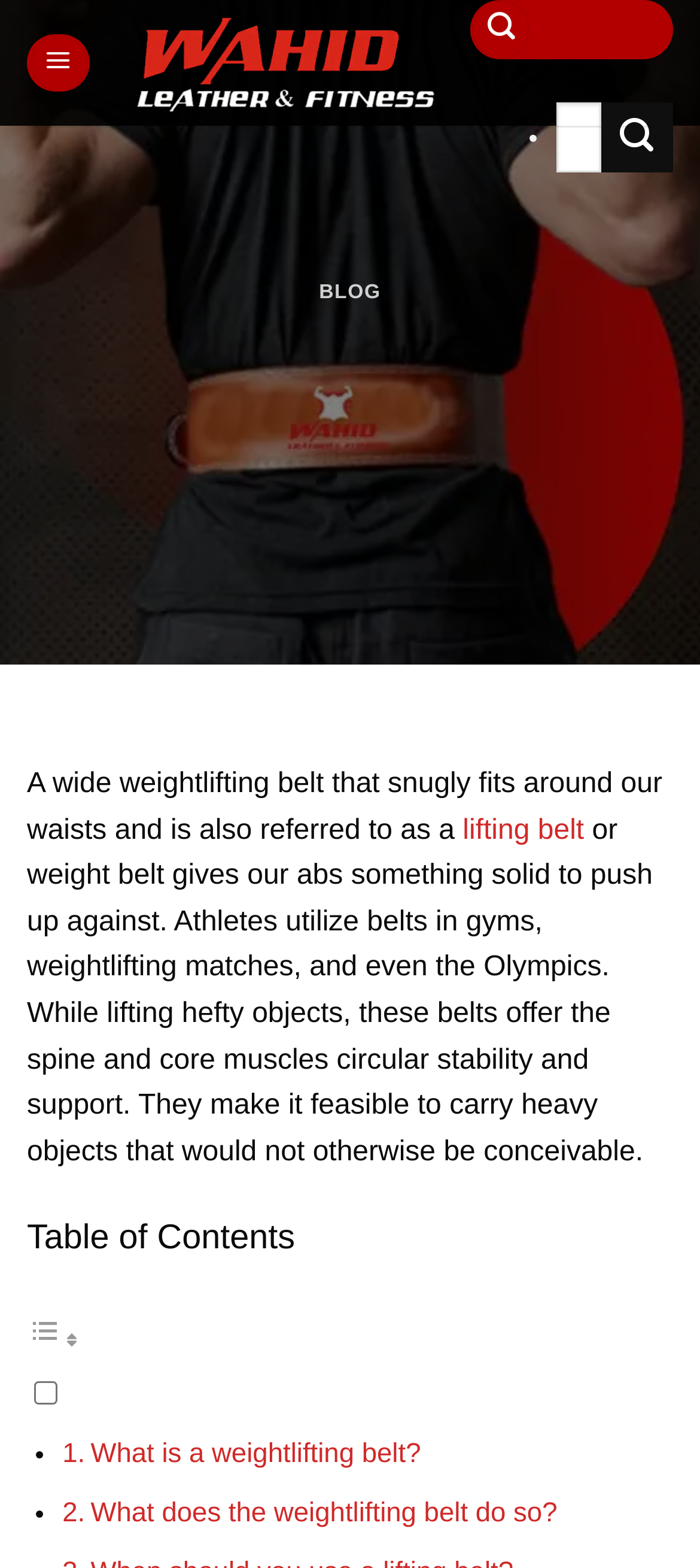Extract the bounding box coordinates of the UI element described: "Mar 11, 2024". Provide the coordinates in the format [left, top, right, bottom] with values ranging from 0 to 1.

None